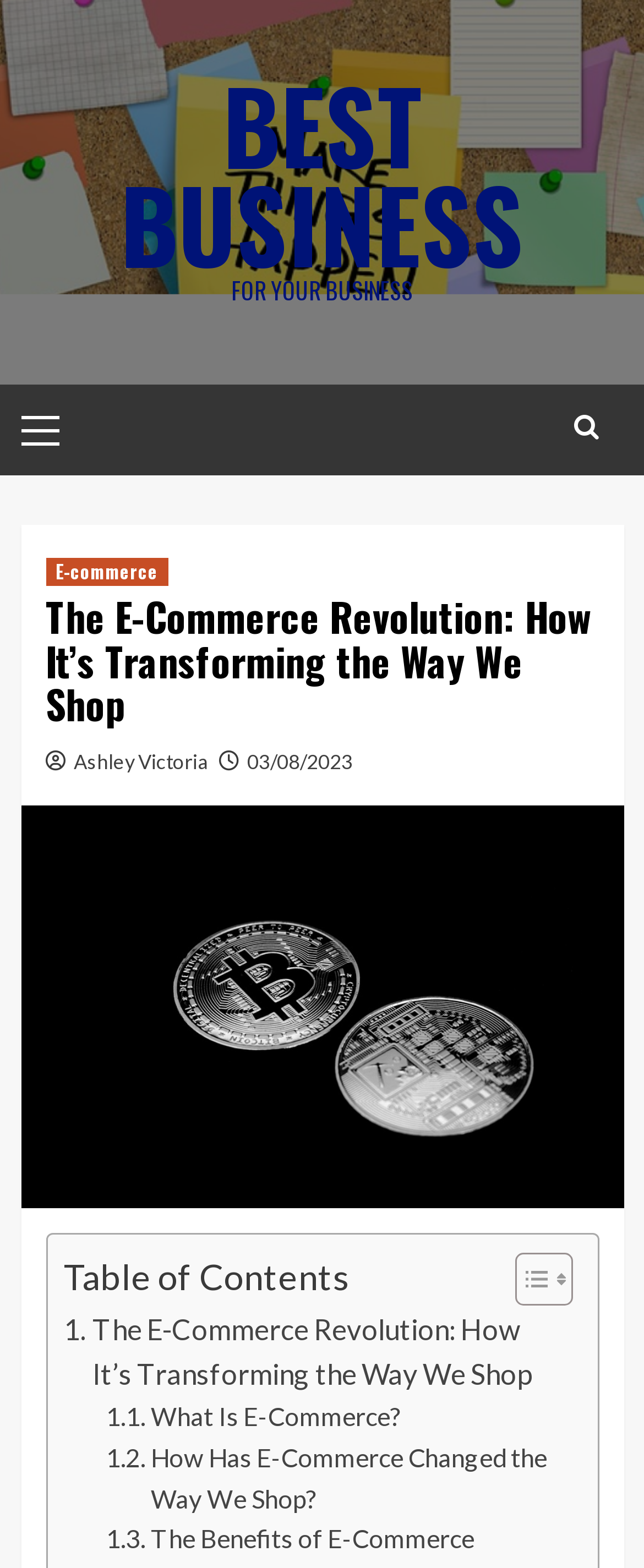What is the primary menu?
Answer the question with a thorough and detailed explanation.

The primary menu is a navigation menu, which can be inferred from the generic element 'primary-menu' and the static text 'Primary Menu'.